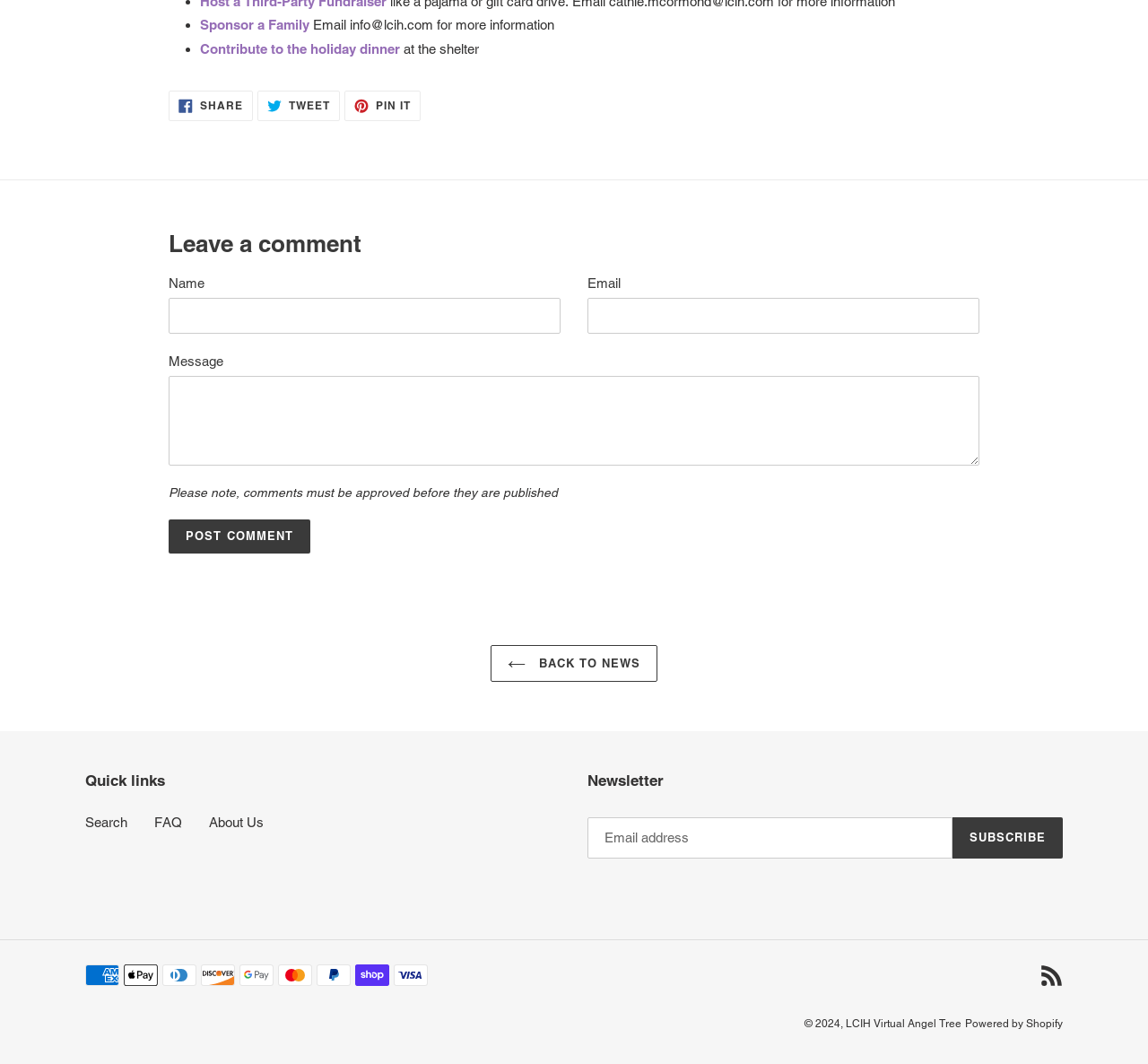Given the description of the UI element: "About Us", predict the bounding box coordinates in the form of [left, top, right, bottom], with each value being a float between 0 and 1.

[0.182, 0.765, 0.23, 0.78]